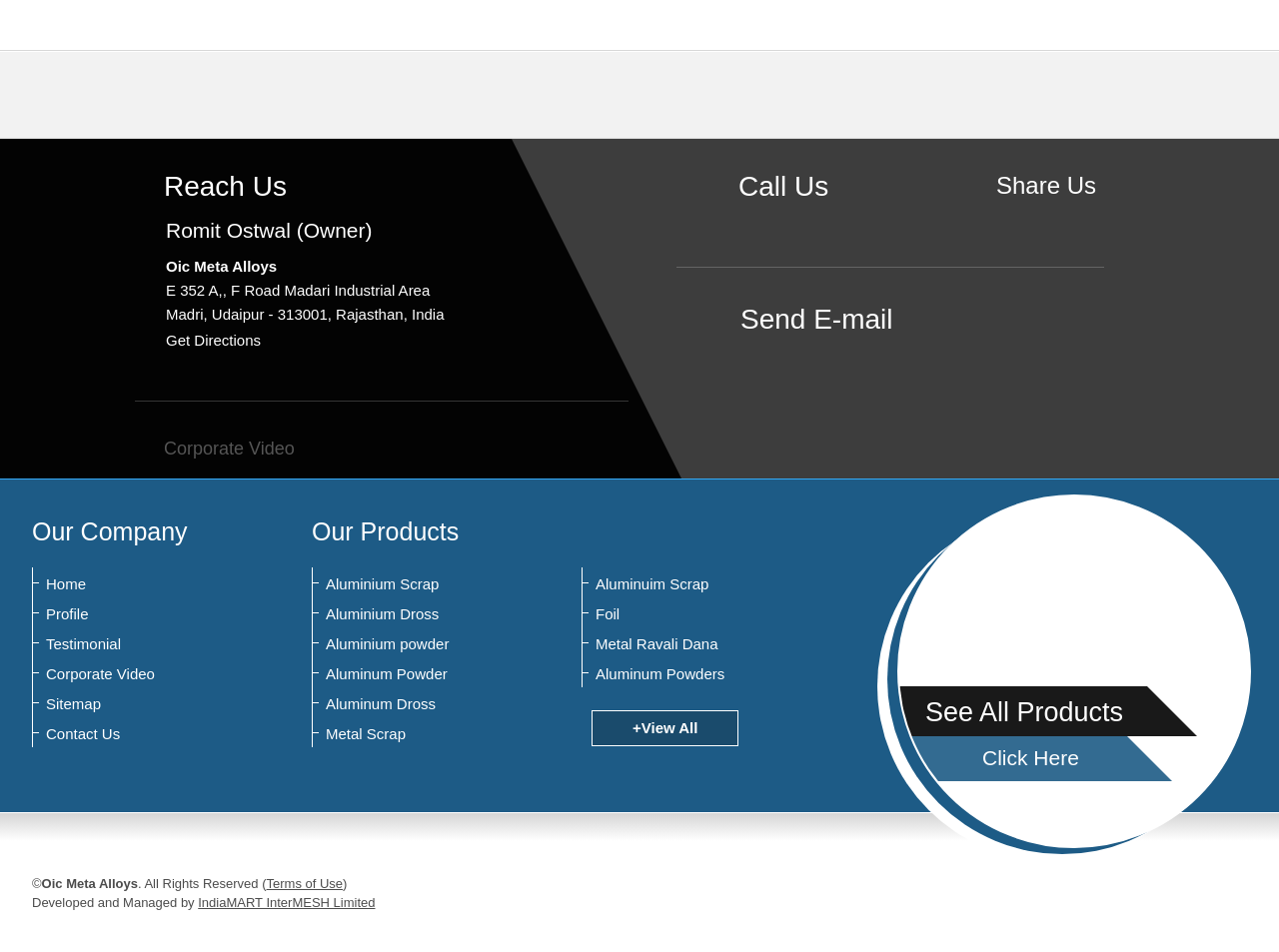Locate the coordinates of the bounding box for the clickable region that fulfills this instruction: "Get a quote".

[0.063, 0.561, 0.16, 0.582]